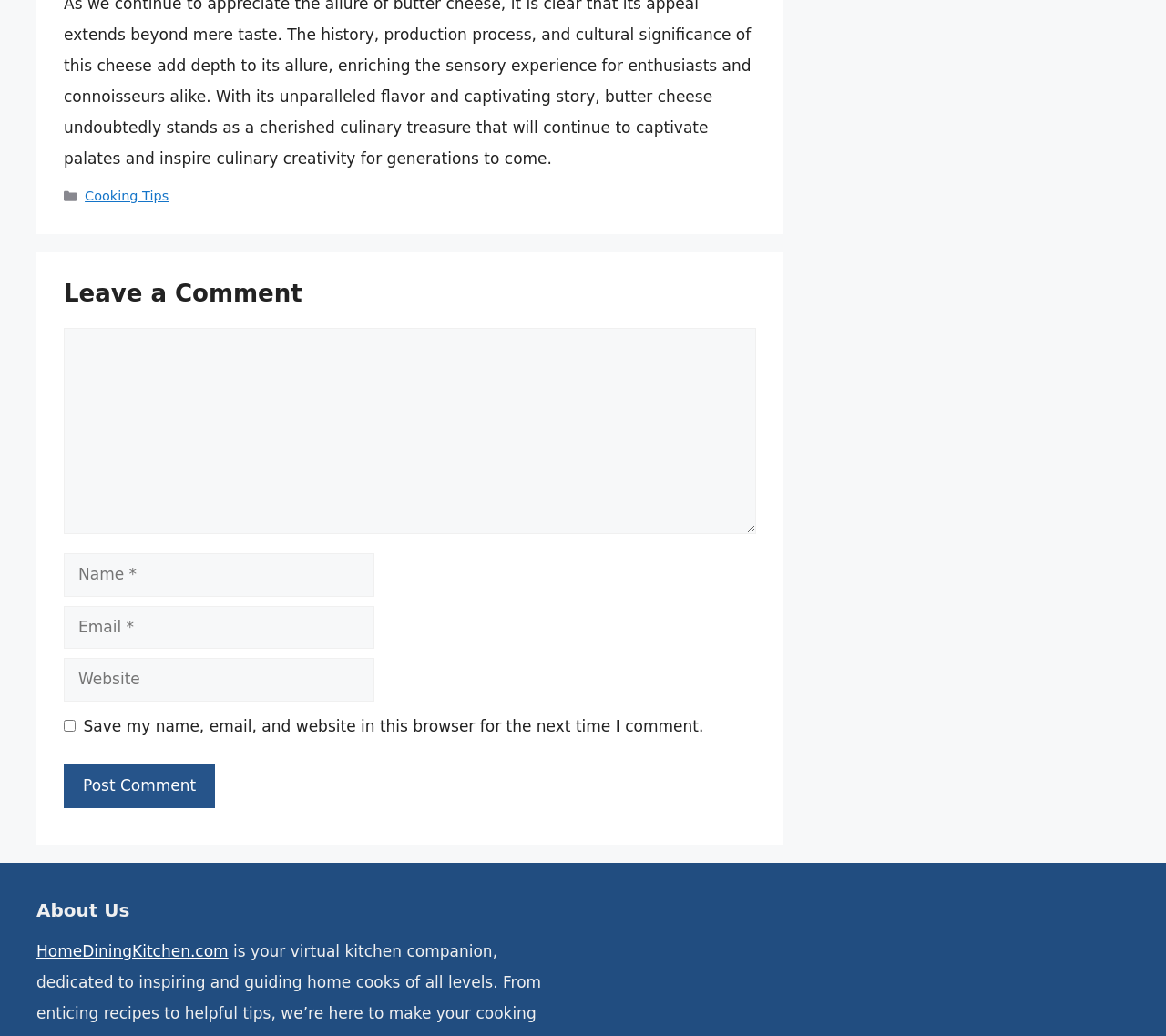Can you determine the bounding box coordinates of the area that needs to be clicked to fulfill the following instruction: "Leave a comment"?

[0.055, 0.27, 0.648, 0.299]